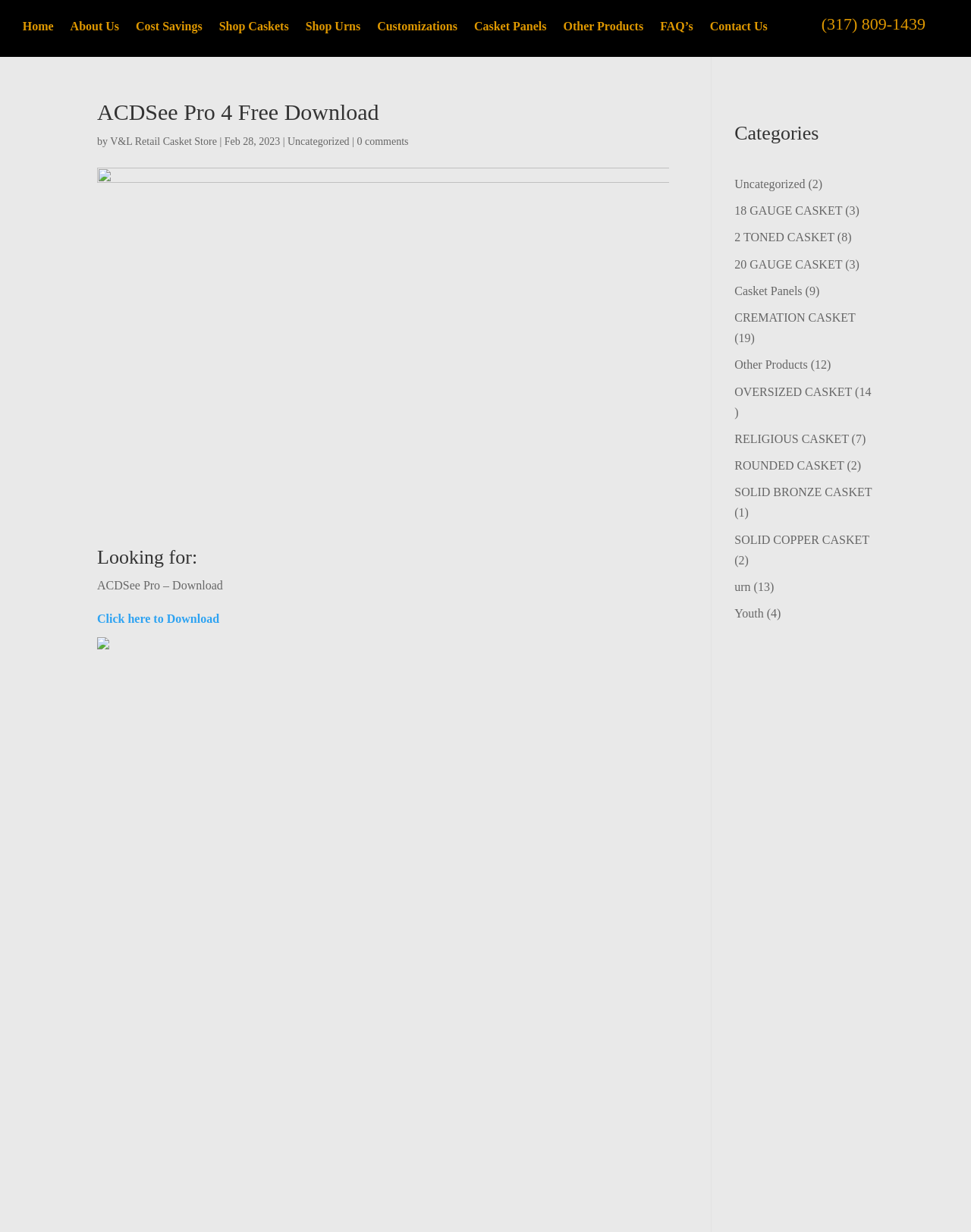Please determine the bounding box coordinates of the section I need to click to accomplish this instruction: "View FAQ’s".

[0.68, 0.017, 0.714, 0.031]